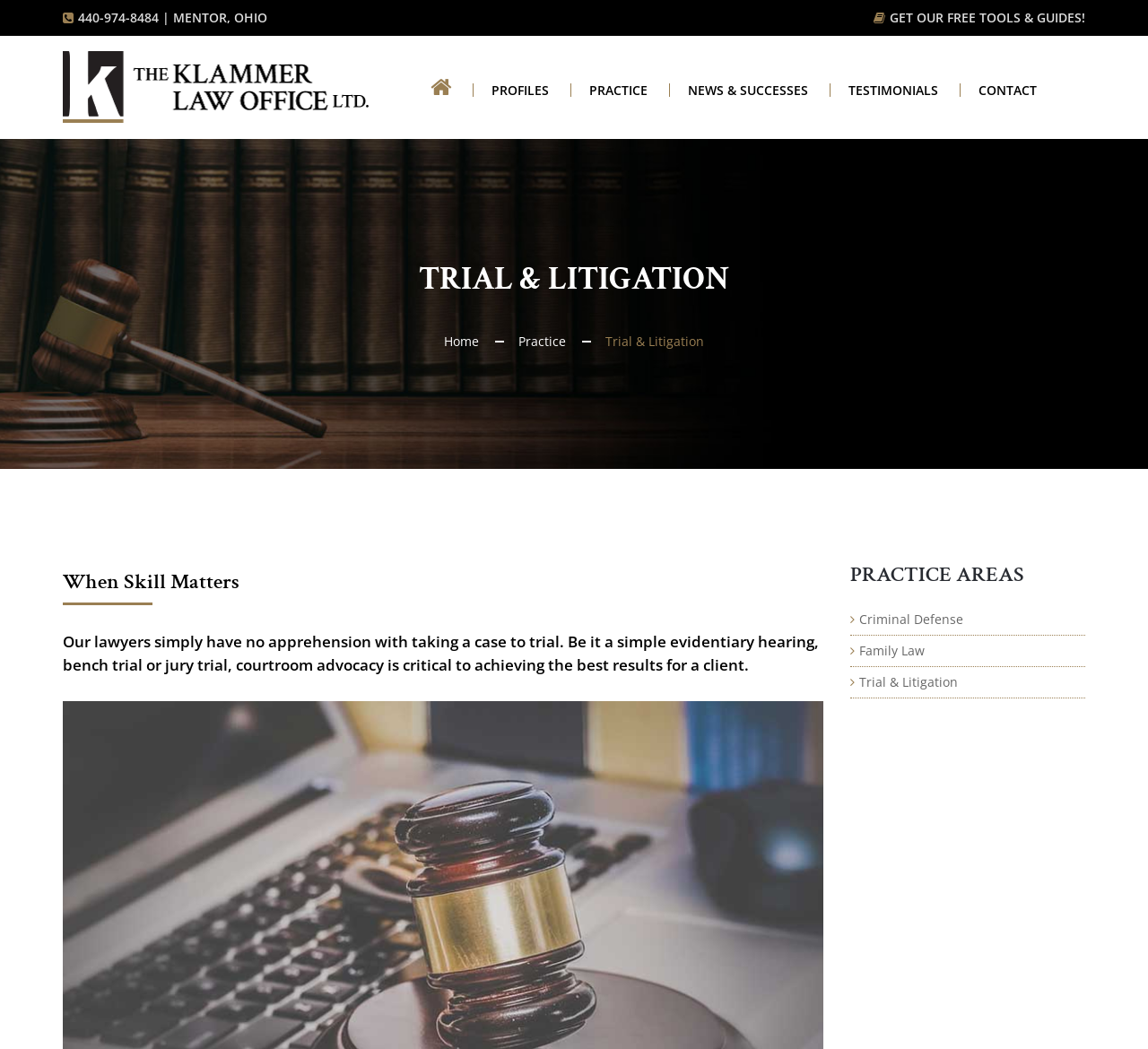Based on the image, please elaborate on the answer to the following question:
What is the phone number on the top?

I found the phone number by looking at the top section of the webpage, where I saw a static text element with the OCR text '440-974-8484 | MENTOR, OHIO'.